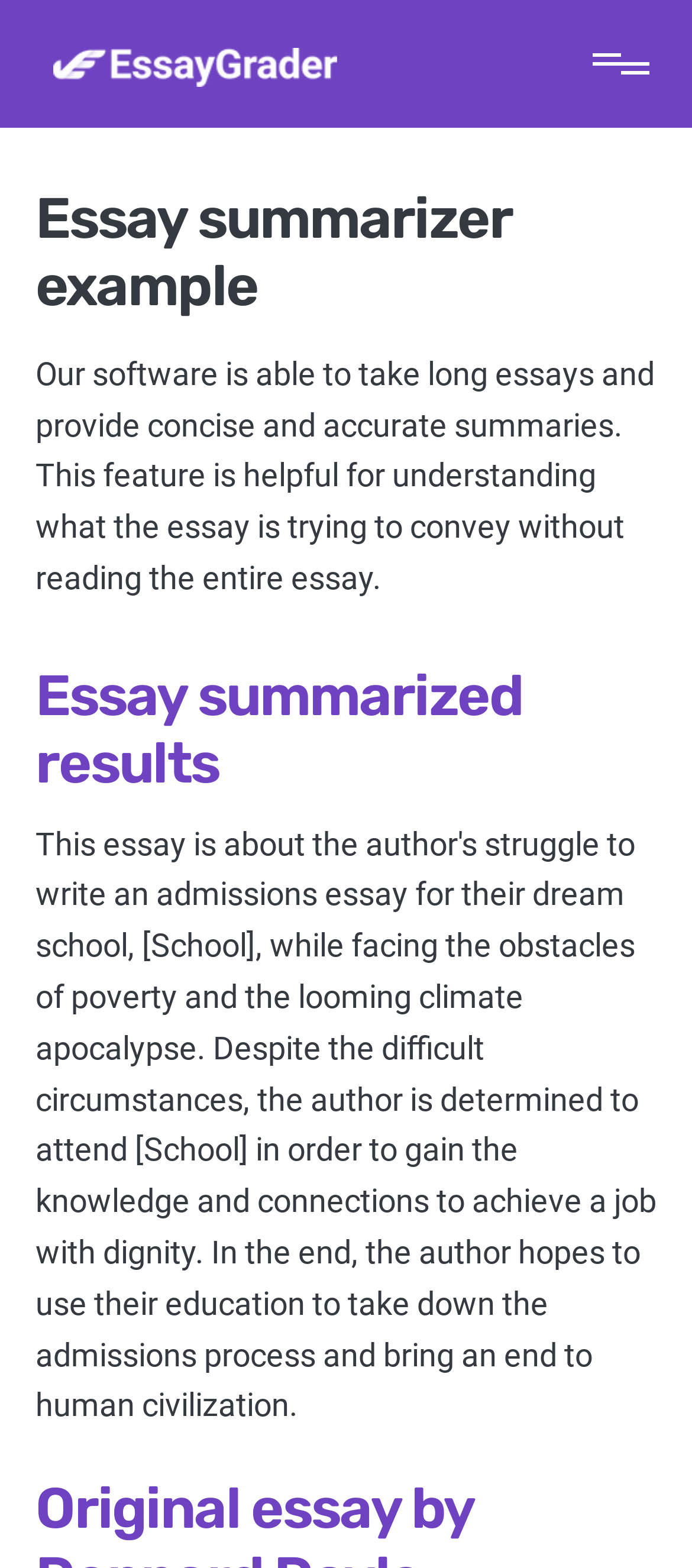From the details in the image, provide a thorough response to the question: What is the section below the header about?

The section below the header is about an essay summarizer example, which provides more information about how the software works and what it can do.